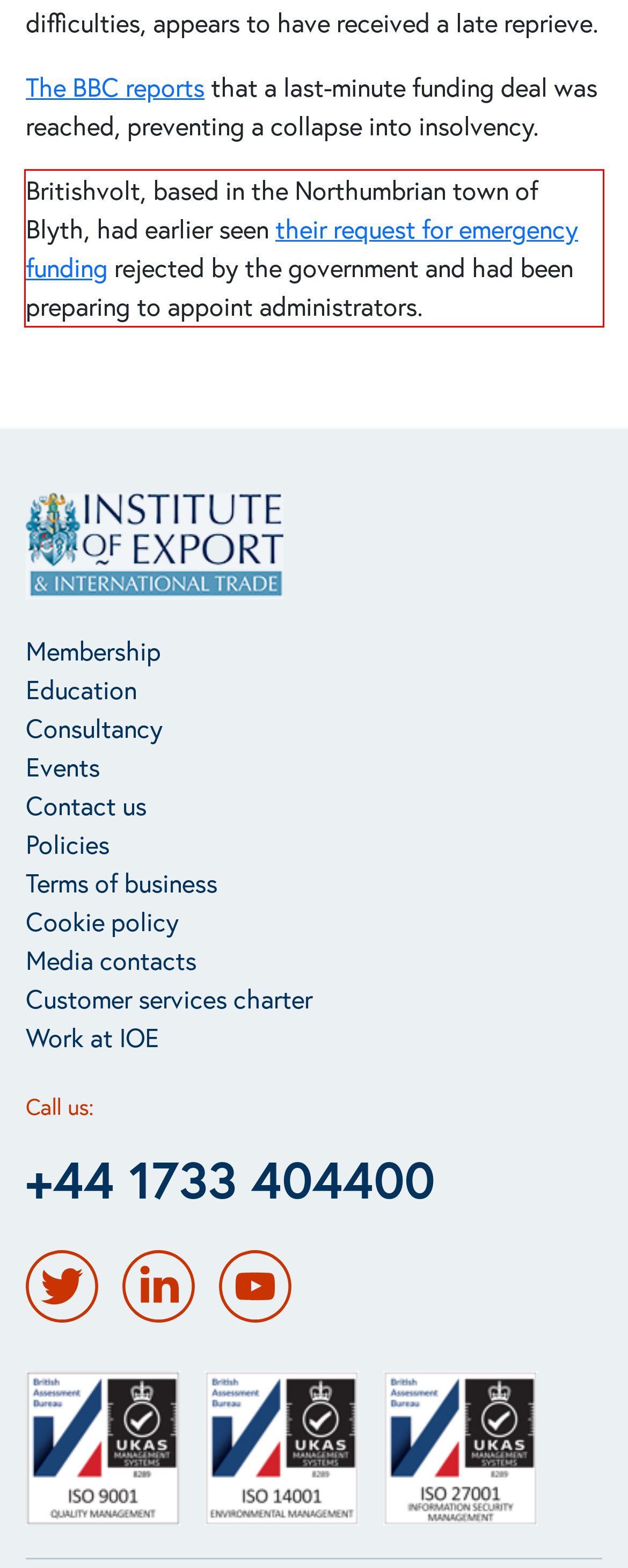With the given screenshot of a webpage, locate the red rectangle bounding box and extract the text content using OCR.

Britishvolt, based in the Northumbrian town of Blyth, had earlier seen their request for emergency funding rejected by the government and had been preparing to appoint administrators.